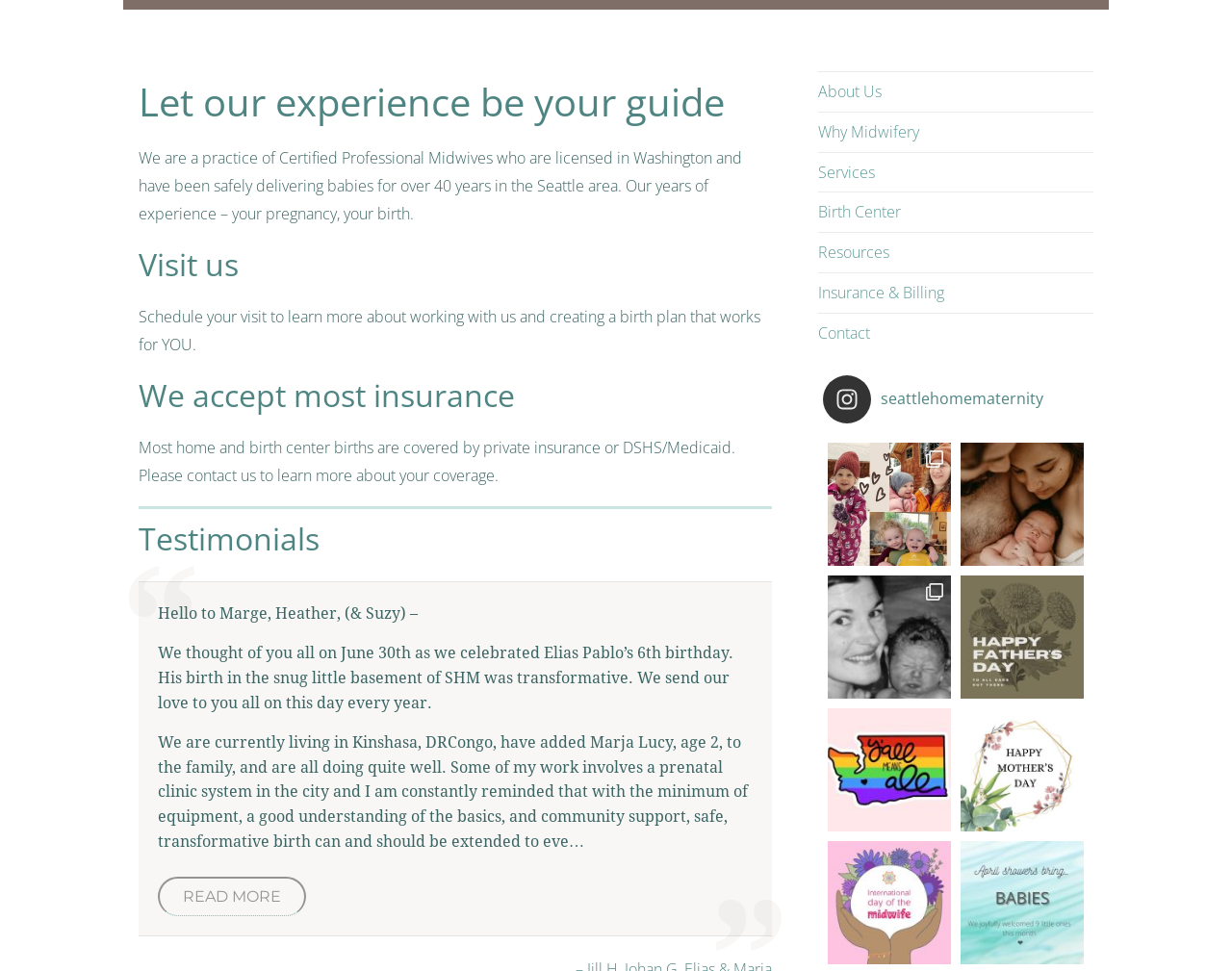Determine the bounding box for the HTML element described here: "Instagram post 17982029605532228". The coordinates should be given as [left, top, right, bottom] with each number being a float between 0 and 1.

[0.78, 0.592, 0.88, 0.719]